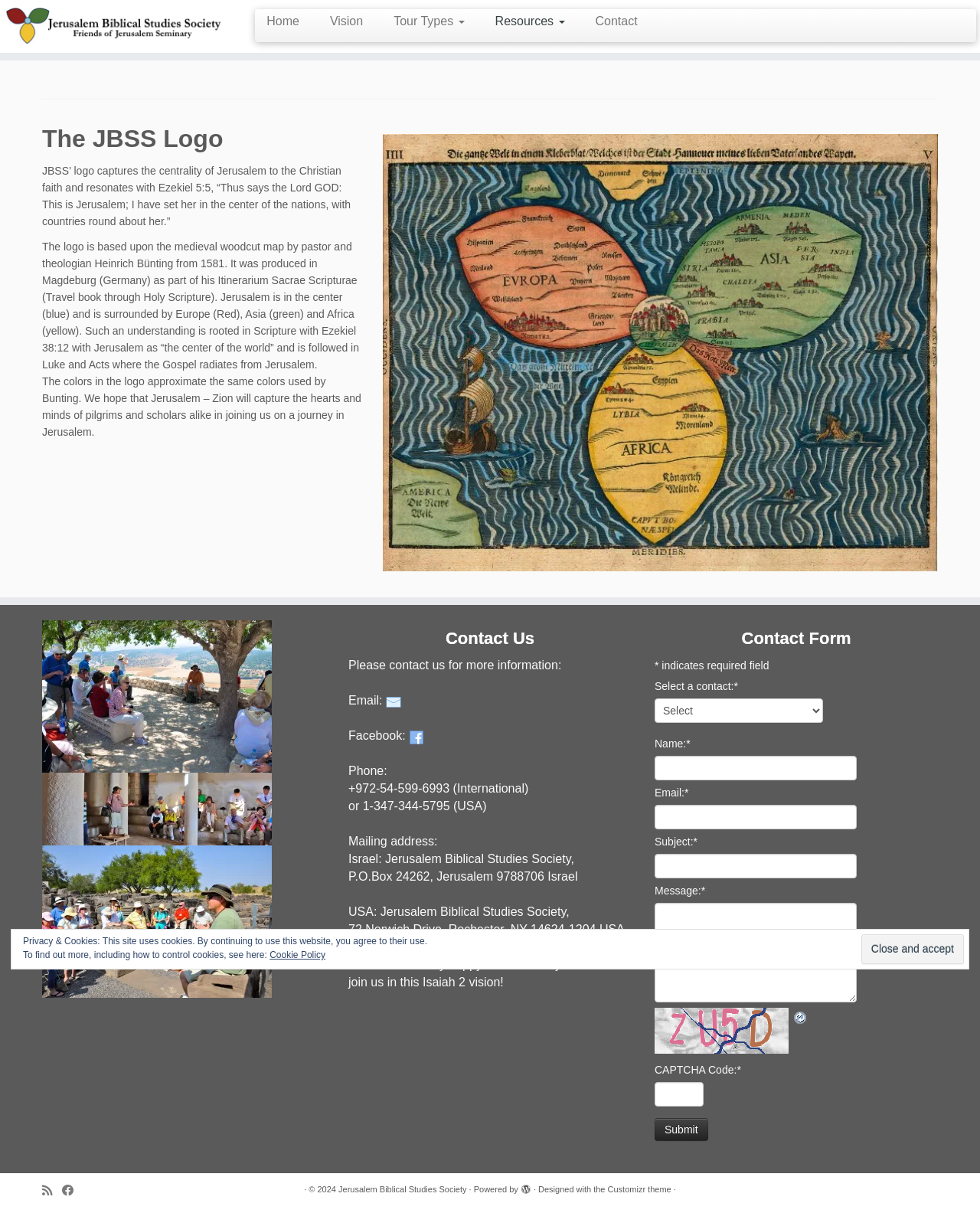Identify and provide the bounding box for the element described by: "Jerusalem Biblical Studies Society".

[0.345, 0.974, 0.476, 0.987]